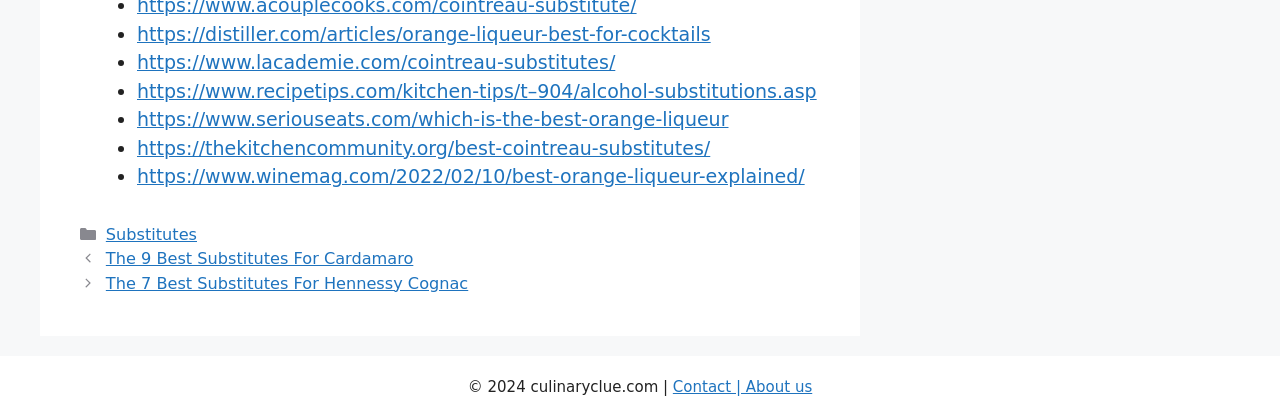What is the purpose of this webpage?
Give a thorough and detailed response to the question.

Based on the links provided on the webpage, it appears that the purpose of this webpage is to provide substitutes for various ingredients or liquors, such as orange liqueur, Cointreau, and Hennessy Cognac.